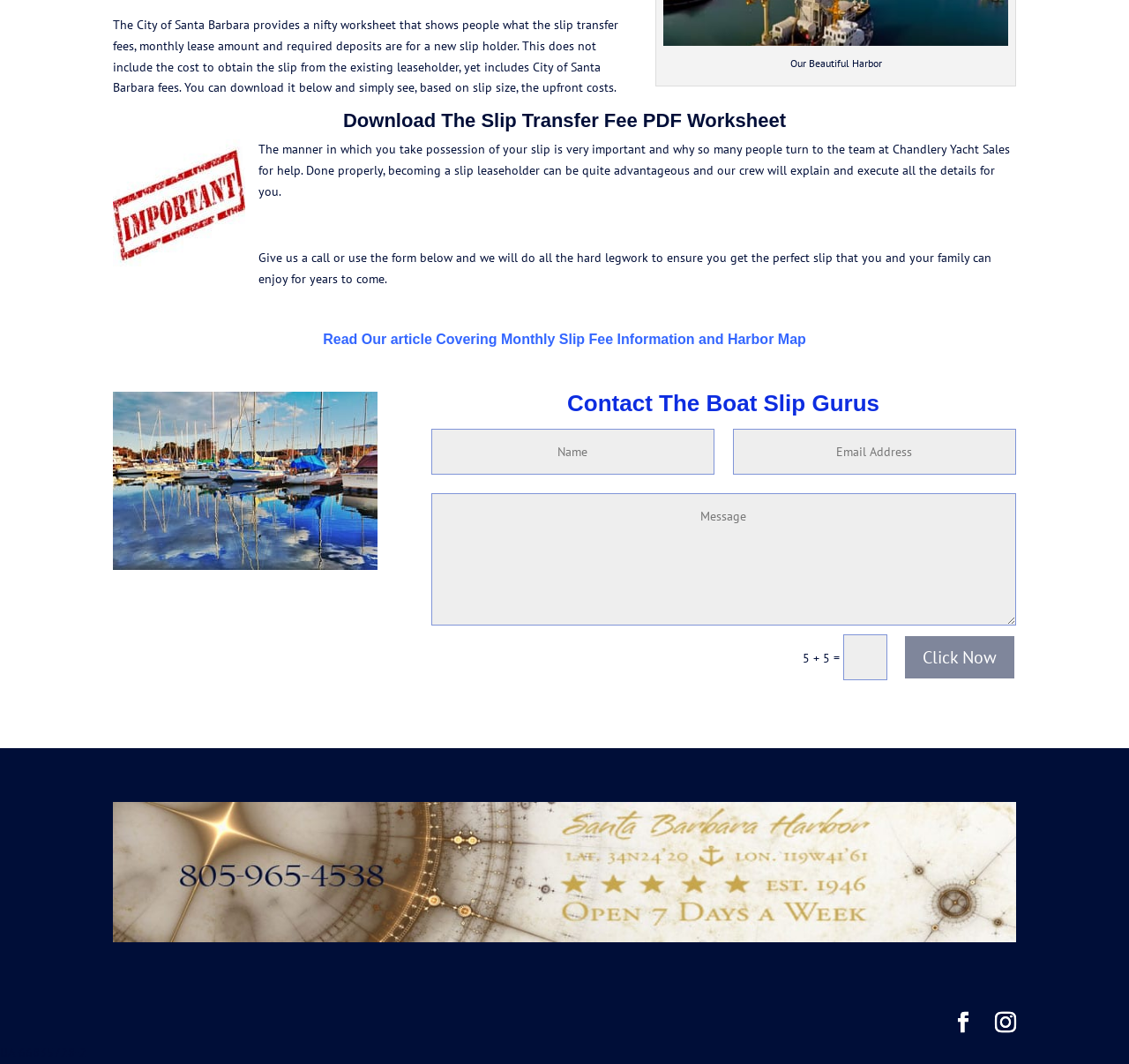Find the bounding box coordinates of the clickable element required to execute the following instruction: "Download The Slip Transfer Fee PDF Worksheet". Provide the coordinates as four float numbers between 0 and 1, i.e., [left, top, right, bottom].

[0.304, 0.103, 0.696, 0.124]